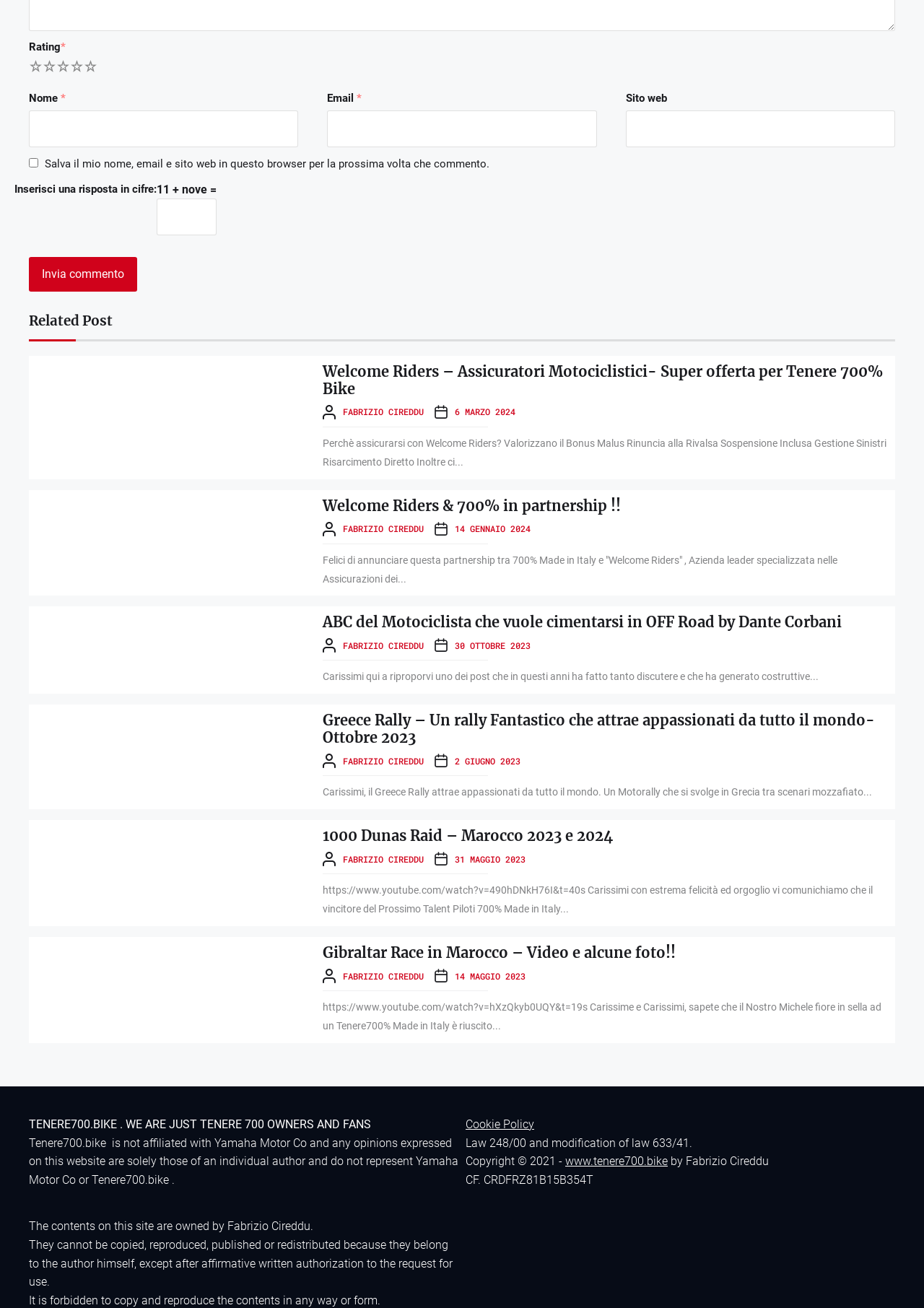Locate the bounding box coordinates of the clickable element to fulfill the following instruction: "Enter your name". Provide the coordinates as four float numbers between 0 and 1 in the format [left, top, right, bottom].

[0.031, 0.084, 0.323, 0.113]